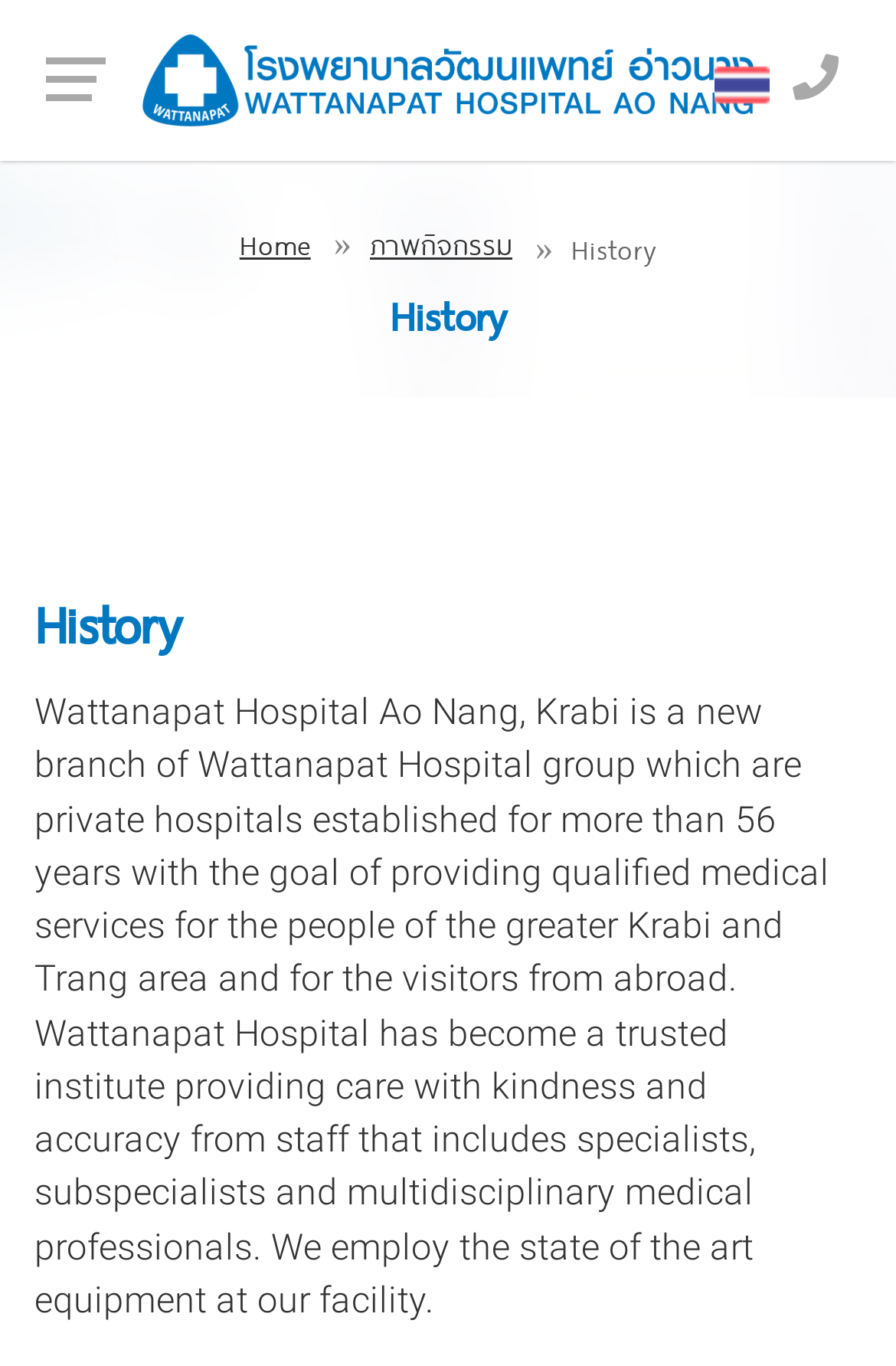Using the webpage screenshot, locate the HTML element that fits the following description and provide its bounding box: "ภาพกิจกรรม".

[0.413, 0.163, 0.572, 0.193]